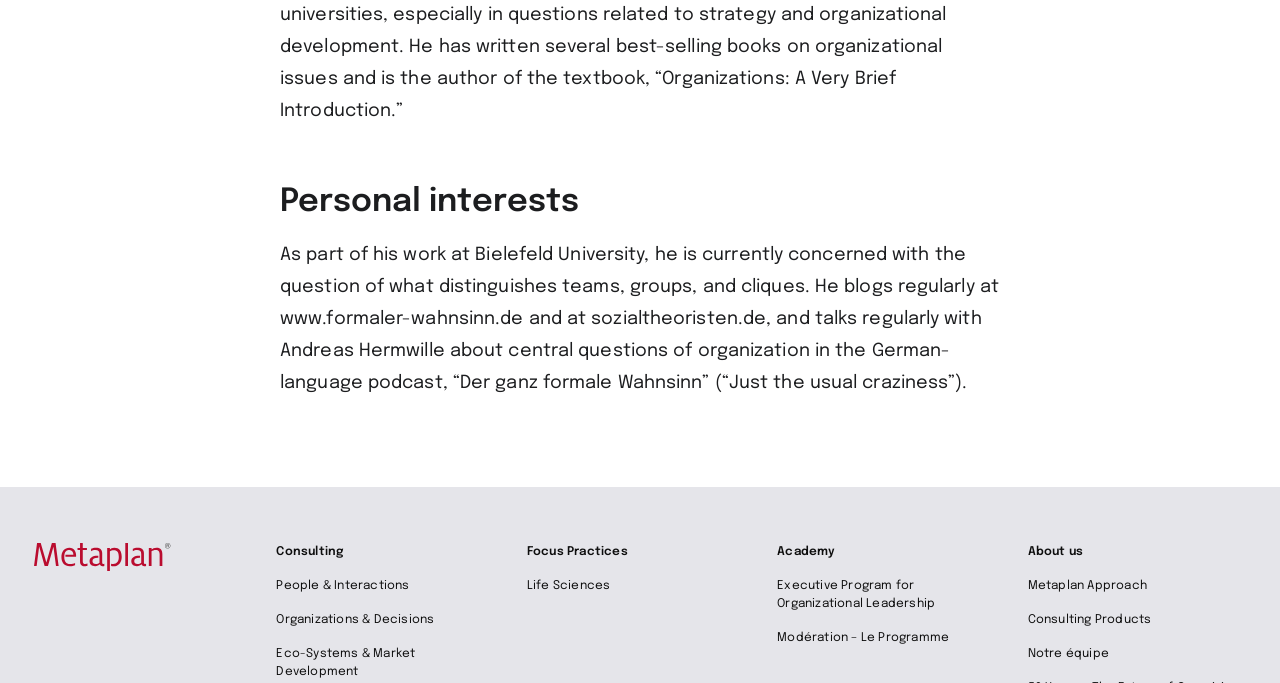Find the bounding box of the UI element described as: "Focus Practices". The bounding box coordinates should be given as four float values between 0 and 1, i.e., [left, top, right, bottom].

[0.412, 0.799, 0.49, 0.817]